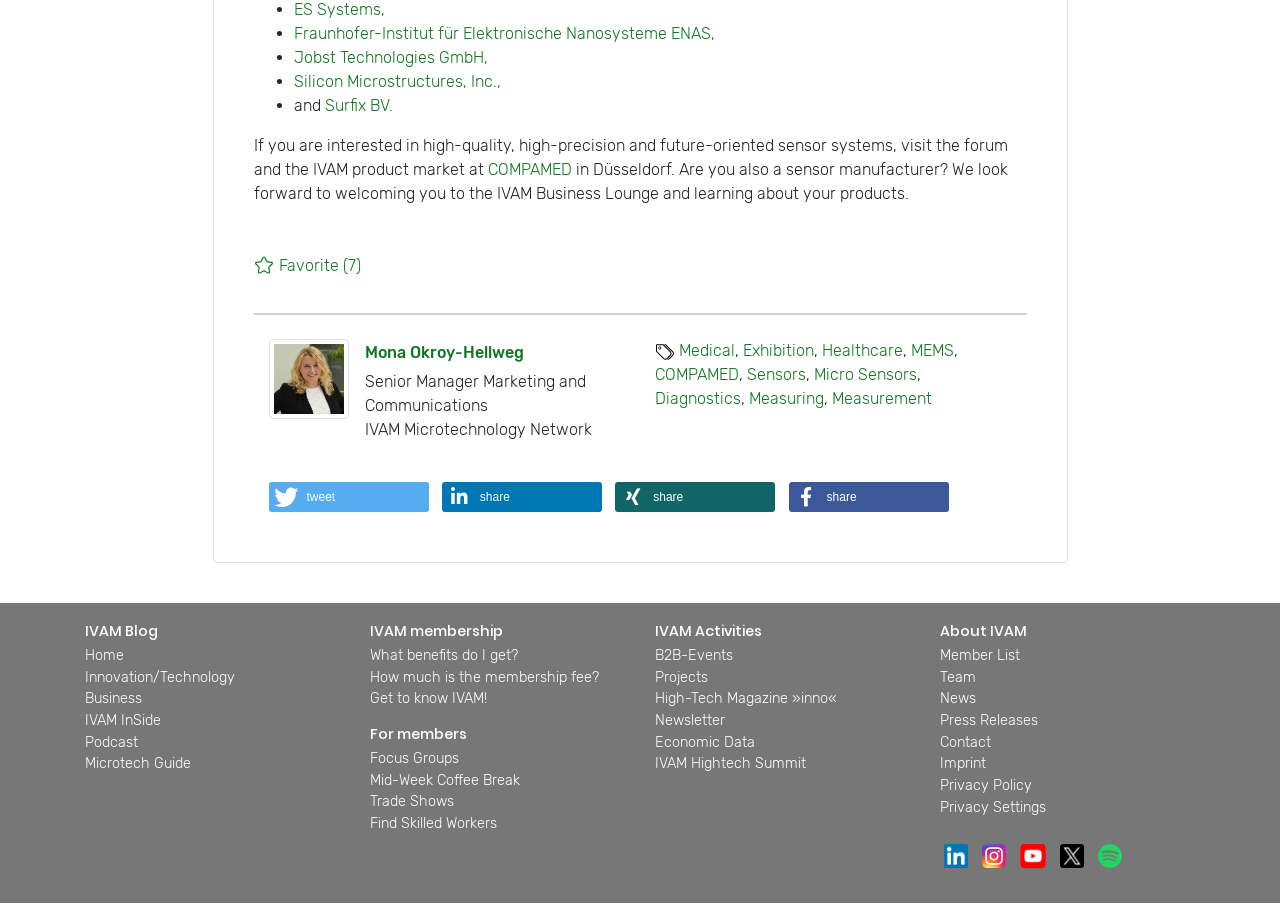Please determine the bounding box coordinates of the element to click on in order to accomplish the following task: "Visit COMPAMED". Ensure the coordinates are four float numbers ranging from 0 to 1, i.e., [left, top, right, bottom].

[0.381, 0.177, 0.45, 0.198]